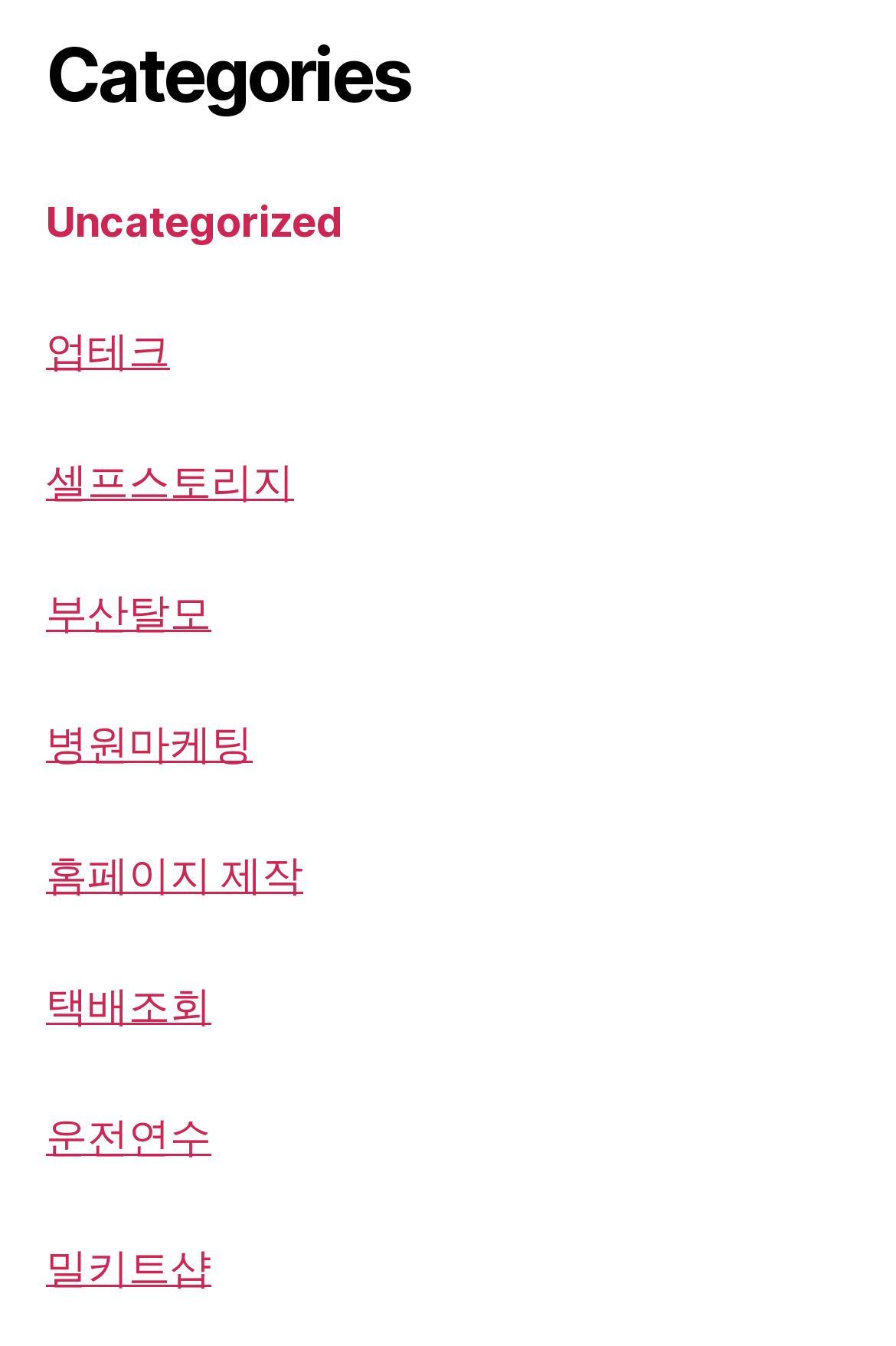Provide the bounding box coordinates of the section that needs to be clicked to accomplish the following instruction: "visit 부산탈모 page."

[0.051, 0.438, 0.236, 0.477]